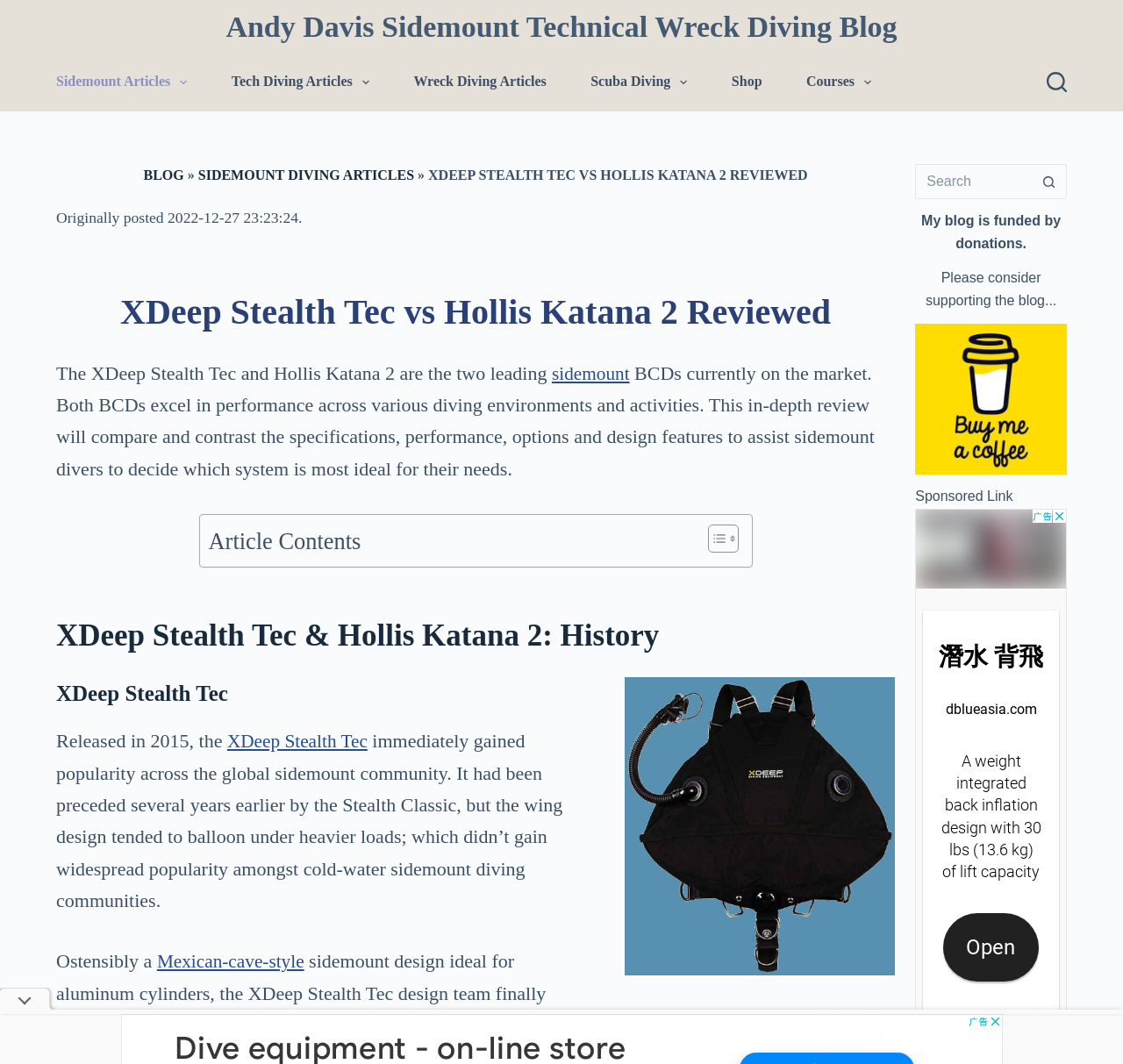What is the purpose of the 'Toggle Table of Content' link?
Please respond to the question with a detailed and thorough explanation.

The 'Toggle Table of Content' link is located below the 'Article Contents' heading with a bounding box coordinate of [0.618, 0.492, 0.654, 0.52]. The purpose of this link is to toggle the table of content, allowing users to expand or collapse the content outline.